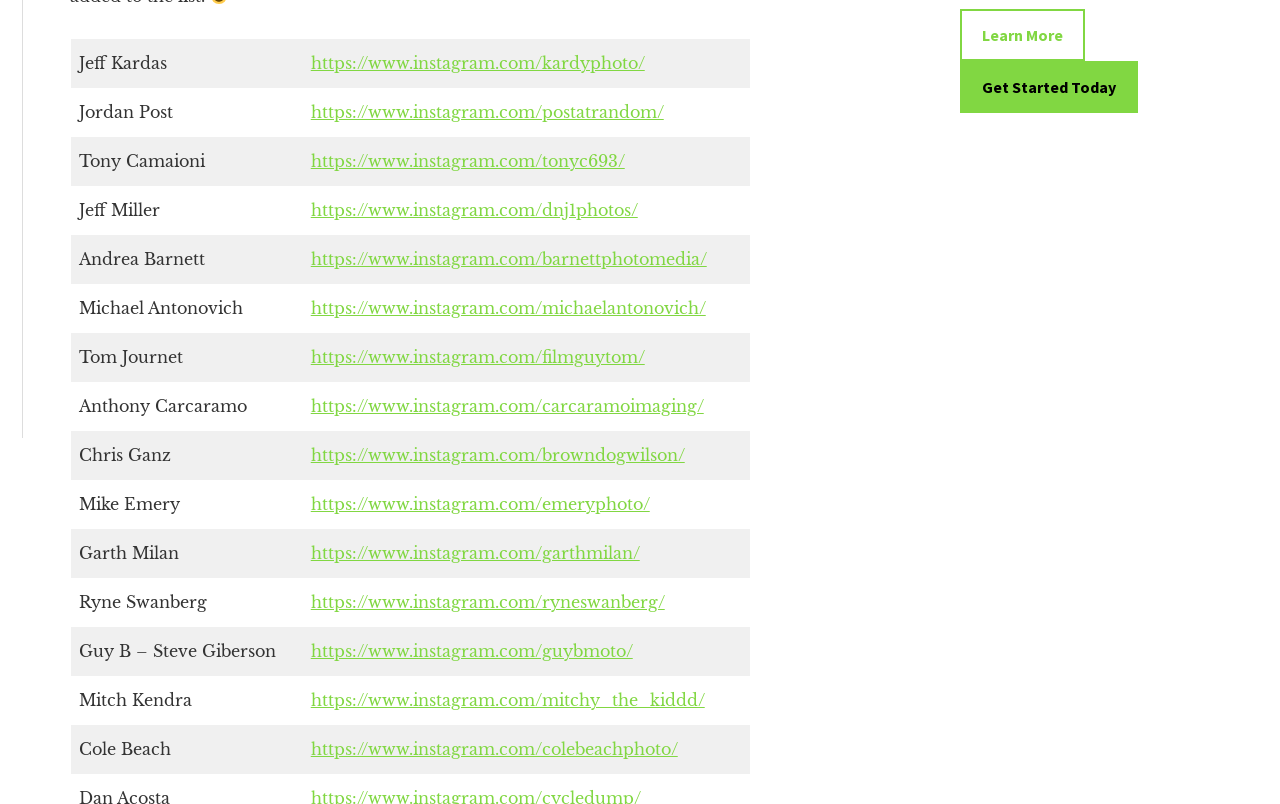Determine the bounding box coordinates for the area you should click to complete the following instruction: "Learn more about the website".

[0.75, 0.011, 0.848, 0.076]